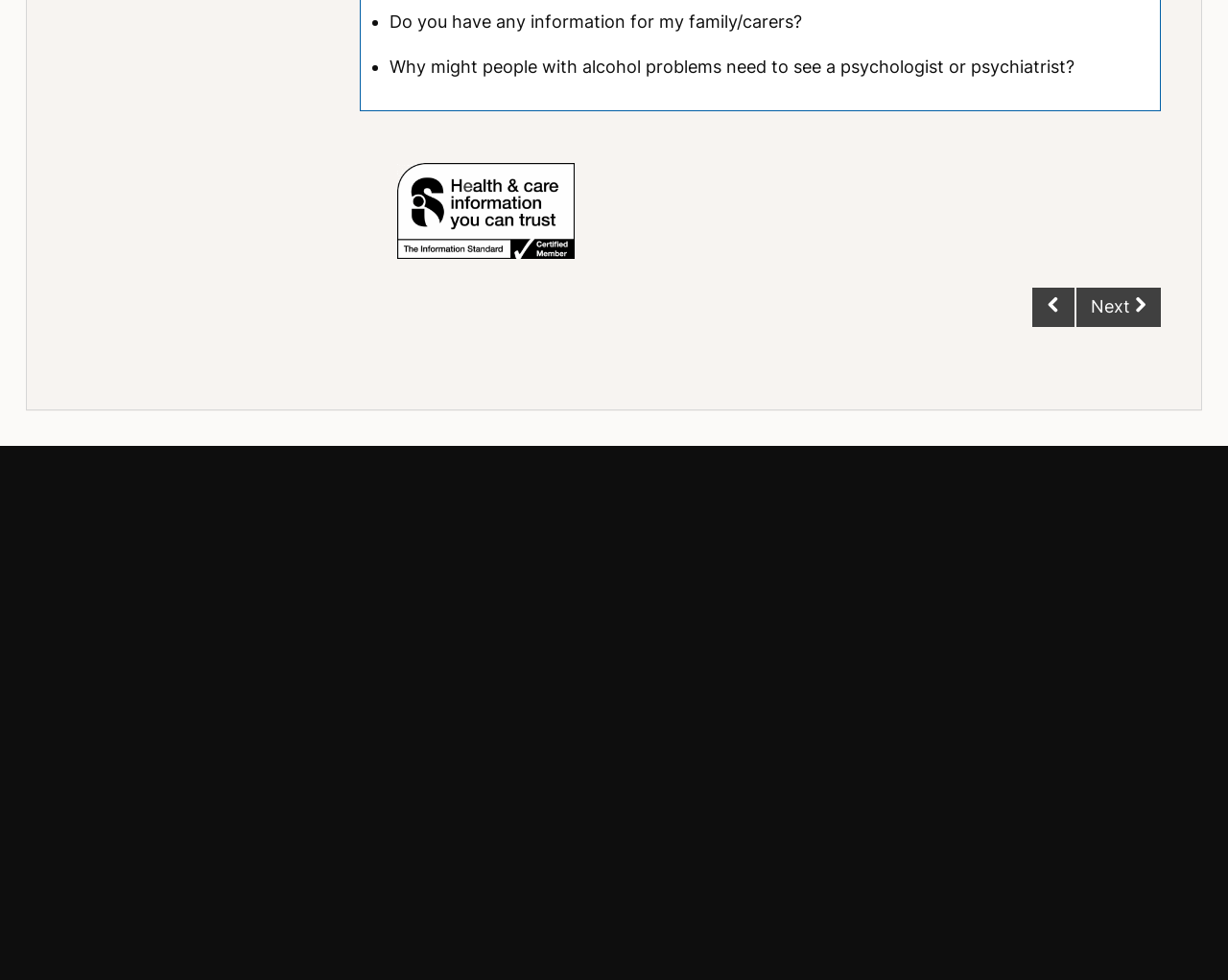Locate the bounding box coordinates of the clickable region necessary to complete the following instruction: "View About NICE". Provide the coordinates in the format of four float numbers between 0 and 1, i.e., [left, top, right, bottom].

[0.285, 0.521, 0.362, 0.542]